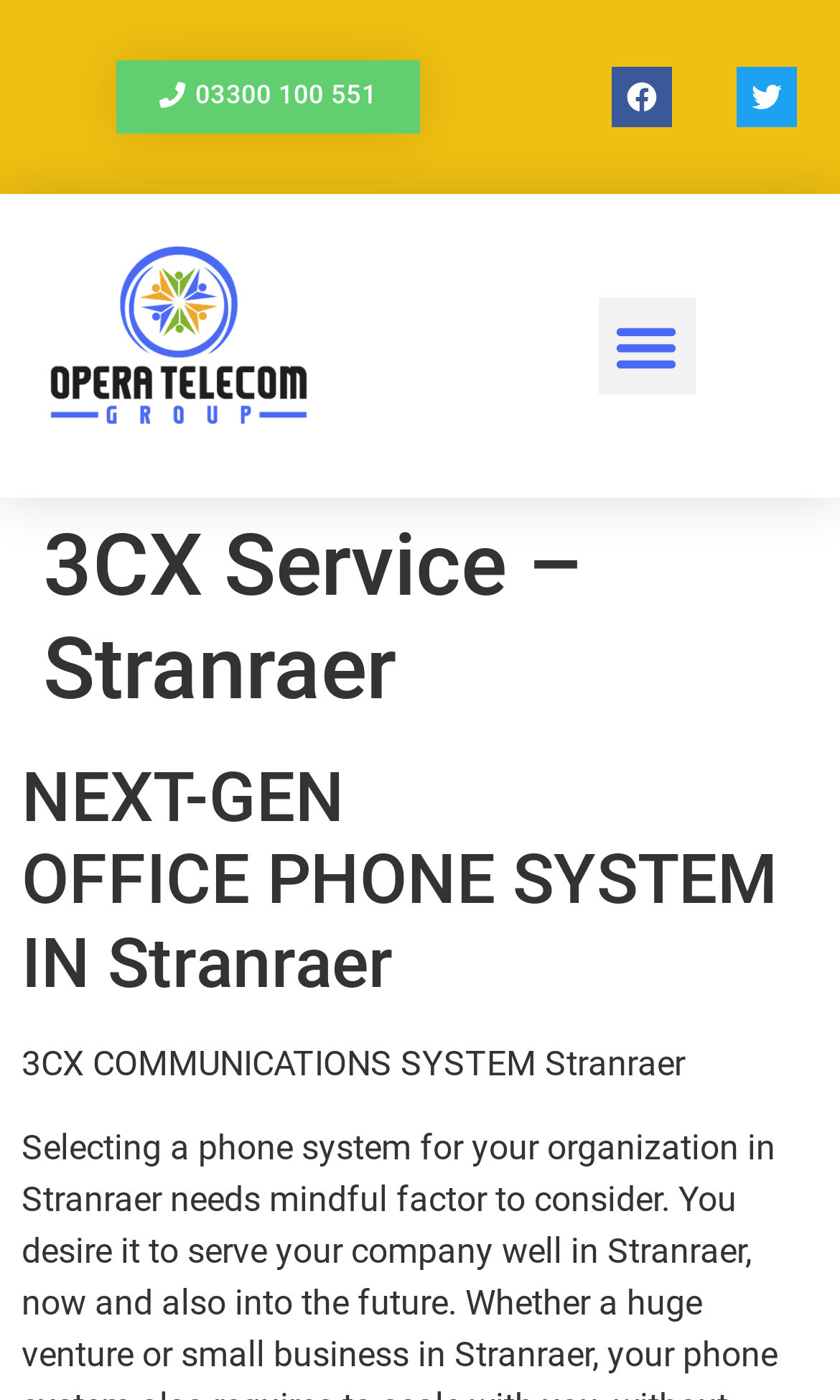Use a single word or phrase to answer the question:
What is the main topic of the webpage?

3CX phone system